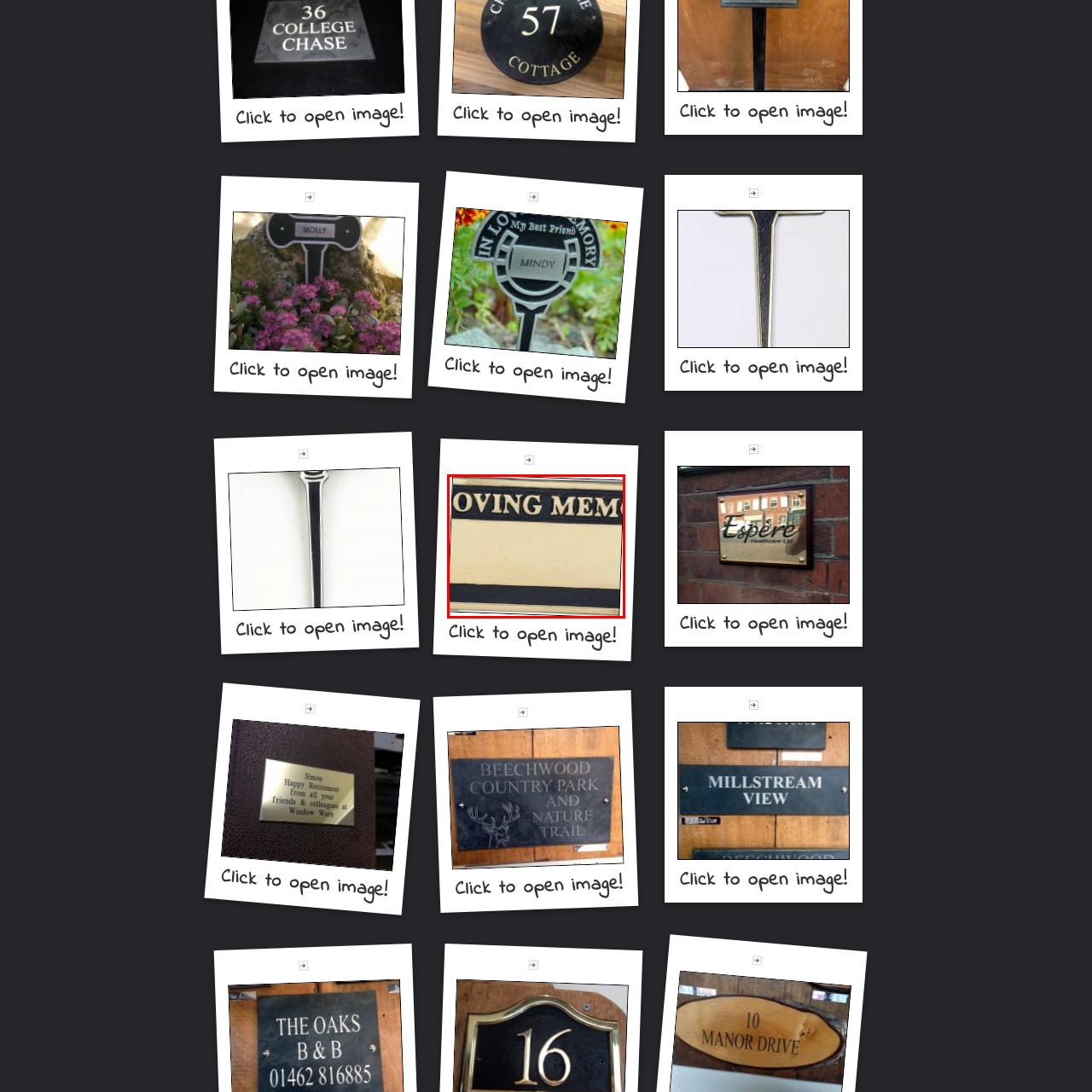Where is this type of item commonly used?
Analyze the image within the red frame and provide a concise answer using only one word or a short phrase.

In memorials or as a keepsake